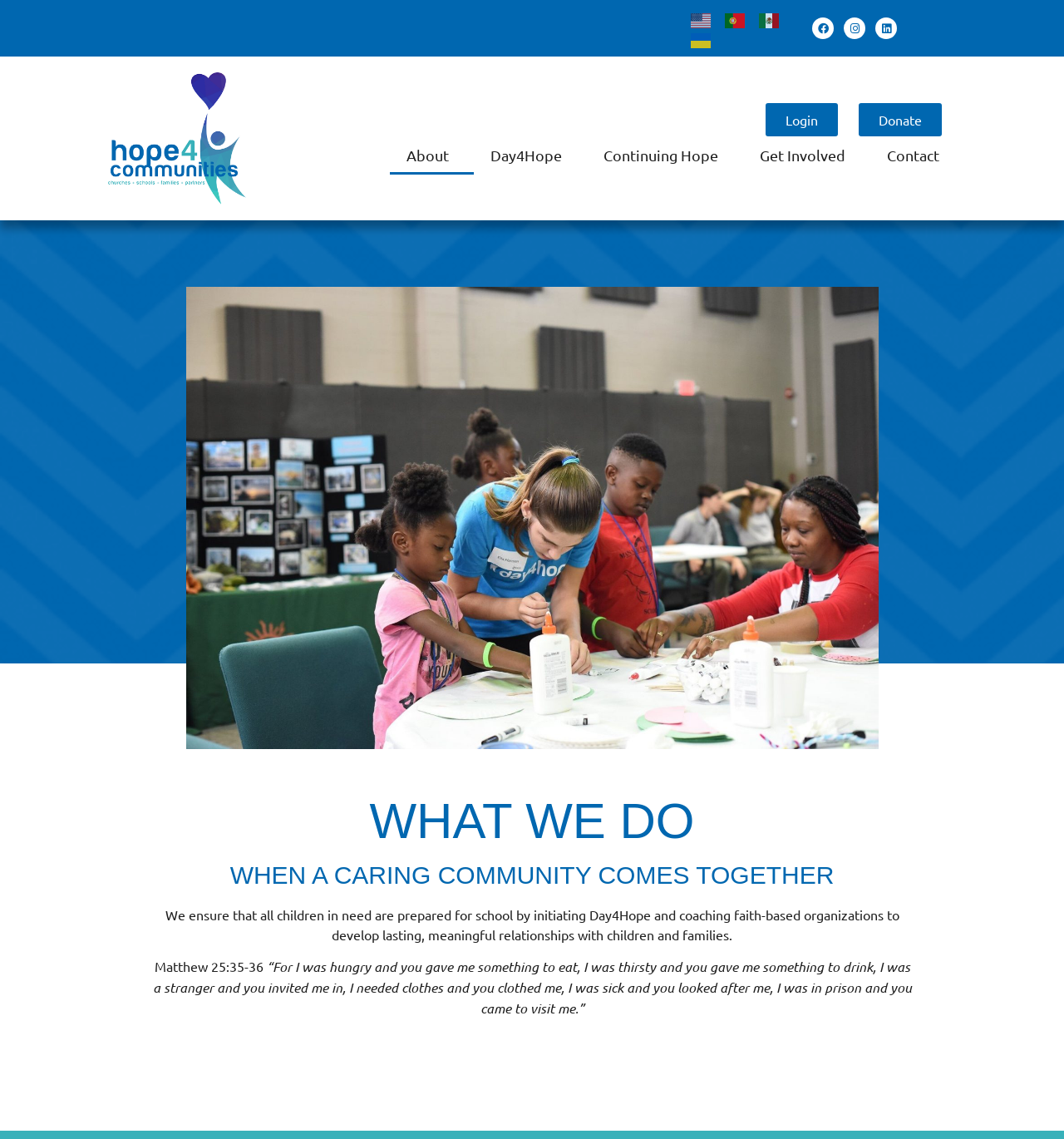What is the organization's mission?
Refer to the image and provide a one-word or short phrase answer.

Serving homeless children and those in need